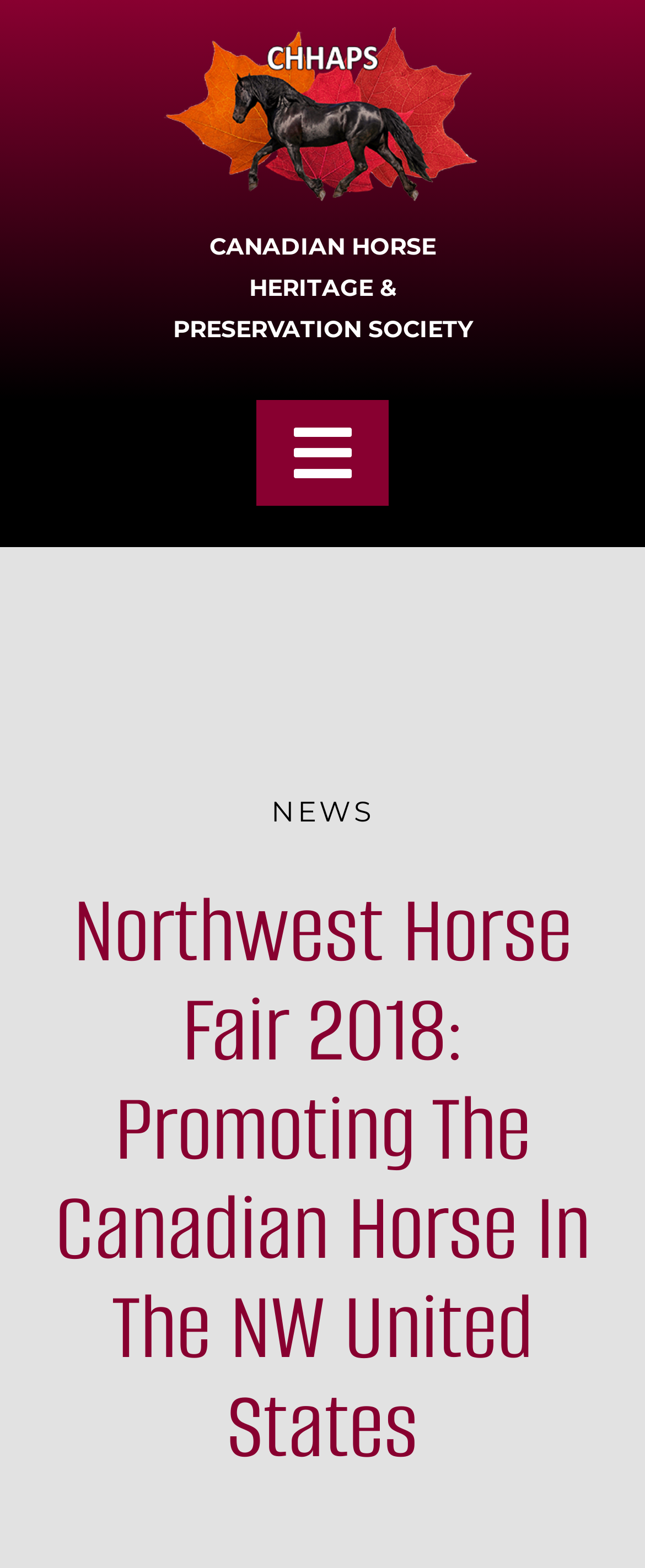Using the information in the image, give a detailed answer to the following question: What is the title of the main content?

The main content title is located below the main menu and above the 'NEWS' heading, and it reads 'Northwest Horse Fair 2018: Promoting The Canadian Horse In The NW United States'.